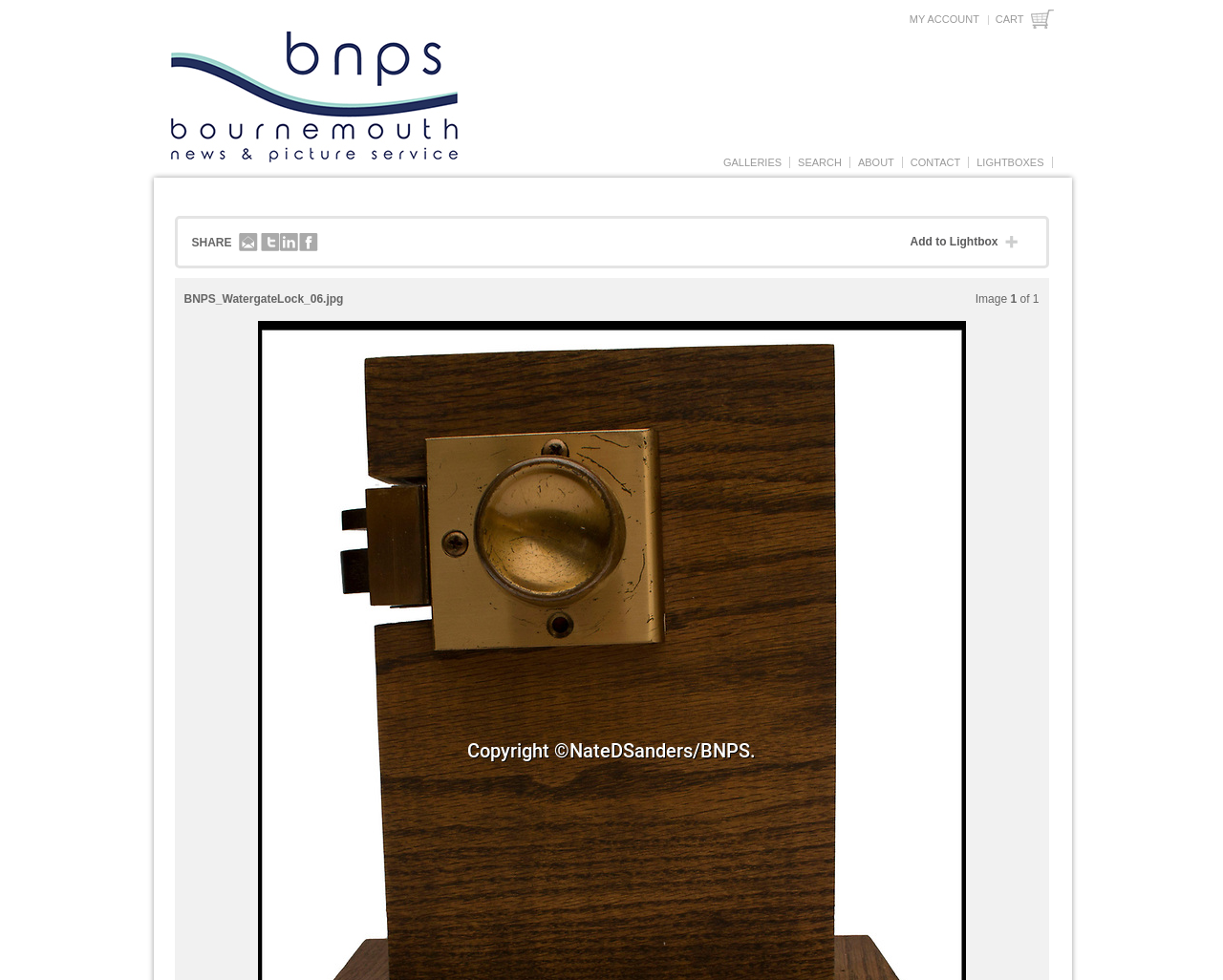Determine the bounding box coordinates of the region that needs to be clicked to achieve the task: "search".

[0.649, 0.158, 0.692, 0.173]